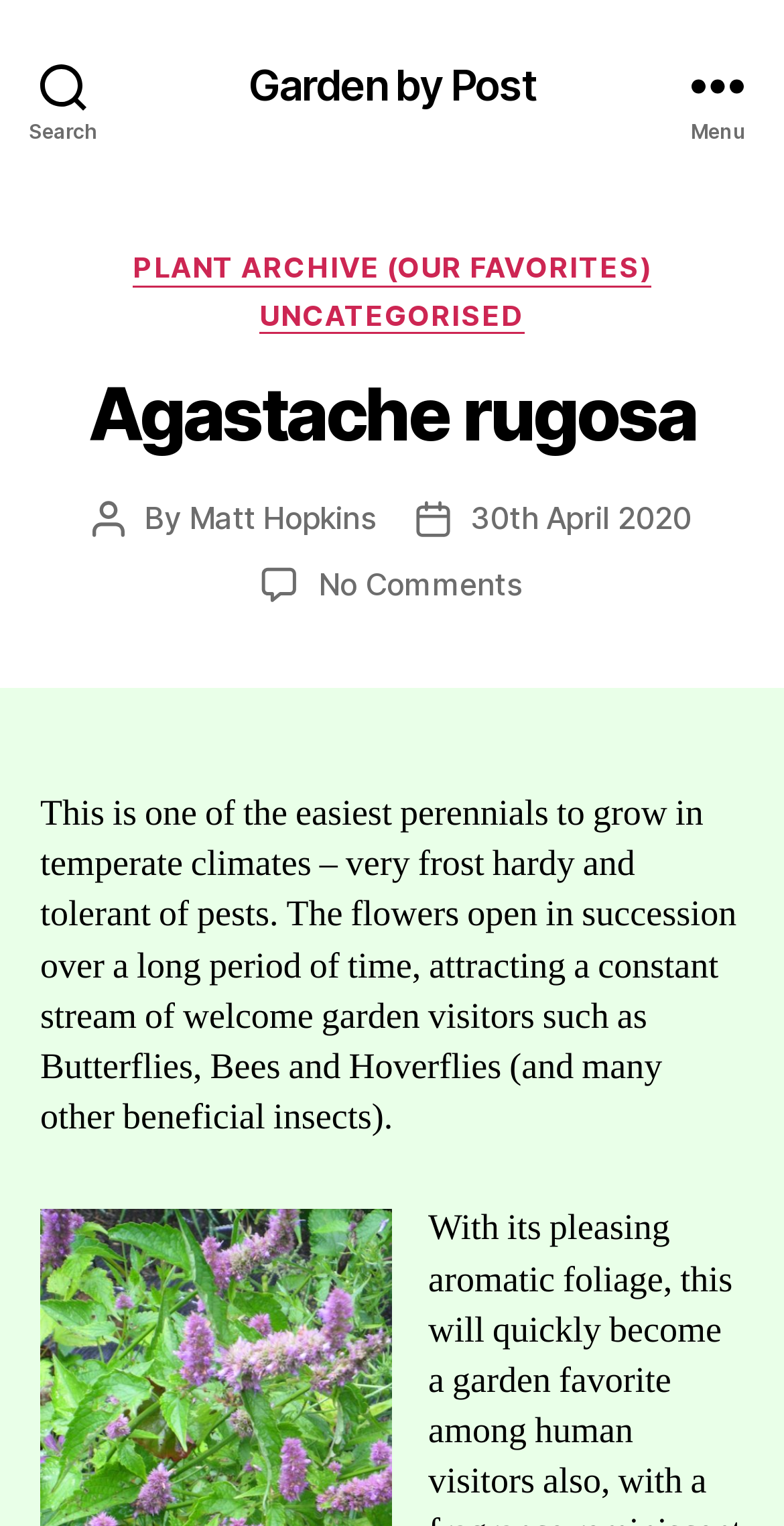Use one word or a short phrase to answer the question provided: 
What type of insects are attracted to the plant?

Butterflies, Bees and Hoverflies